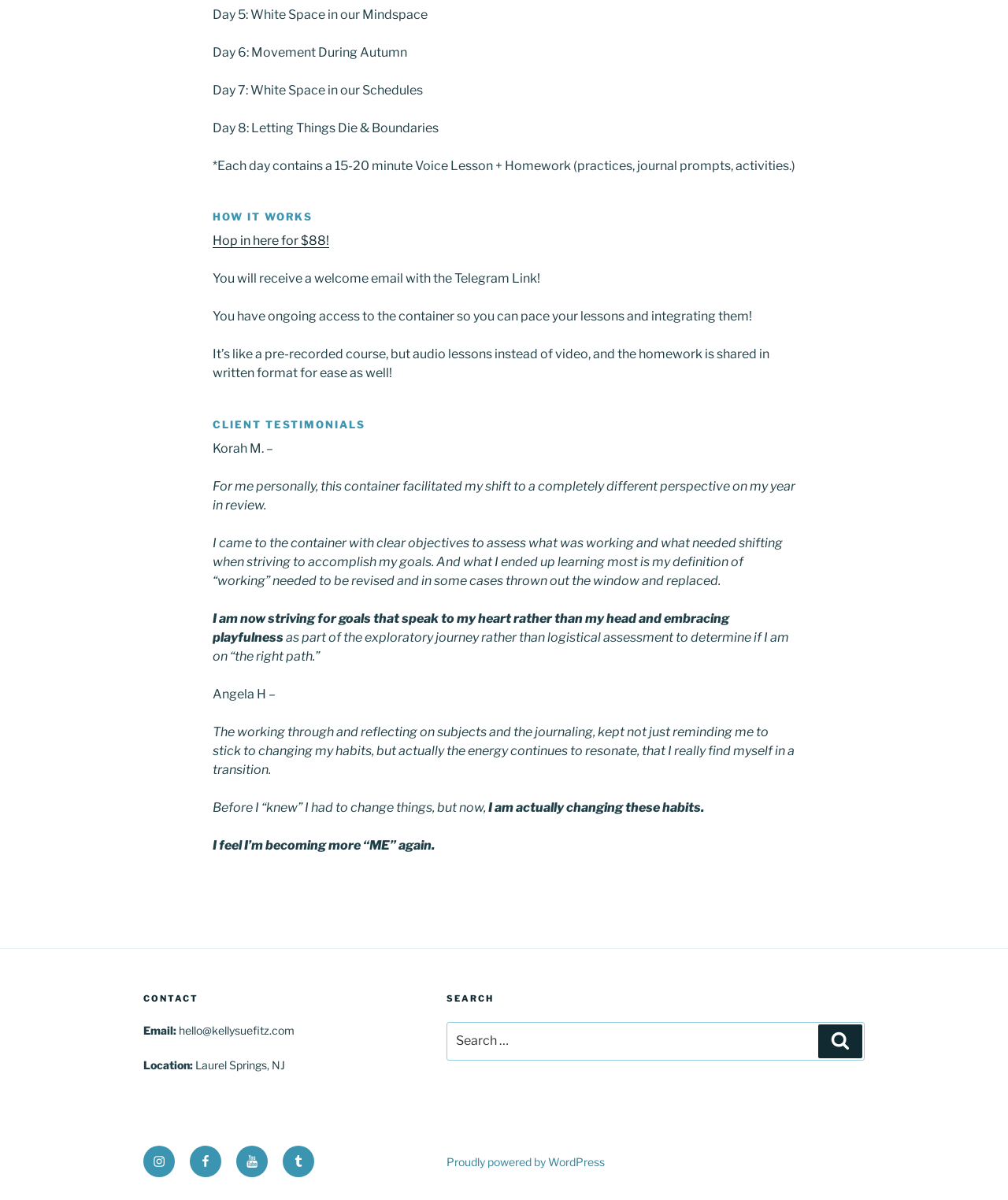Please determine the bounding box coordinates for the element with the description: "Tumblr Blog".

[0.28, 0.955, 0.312, 0.981]